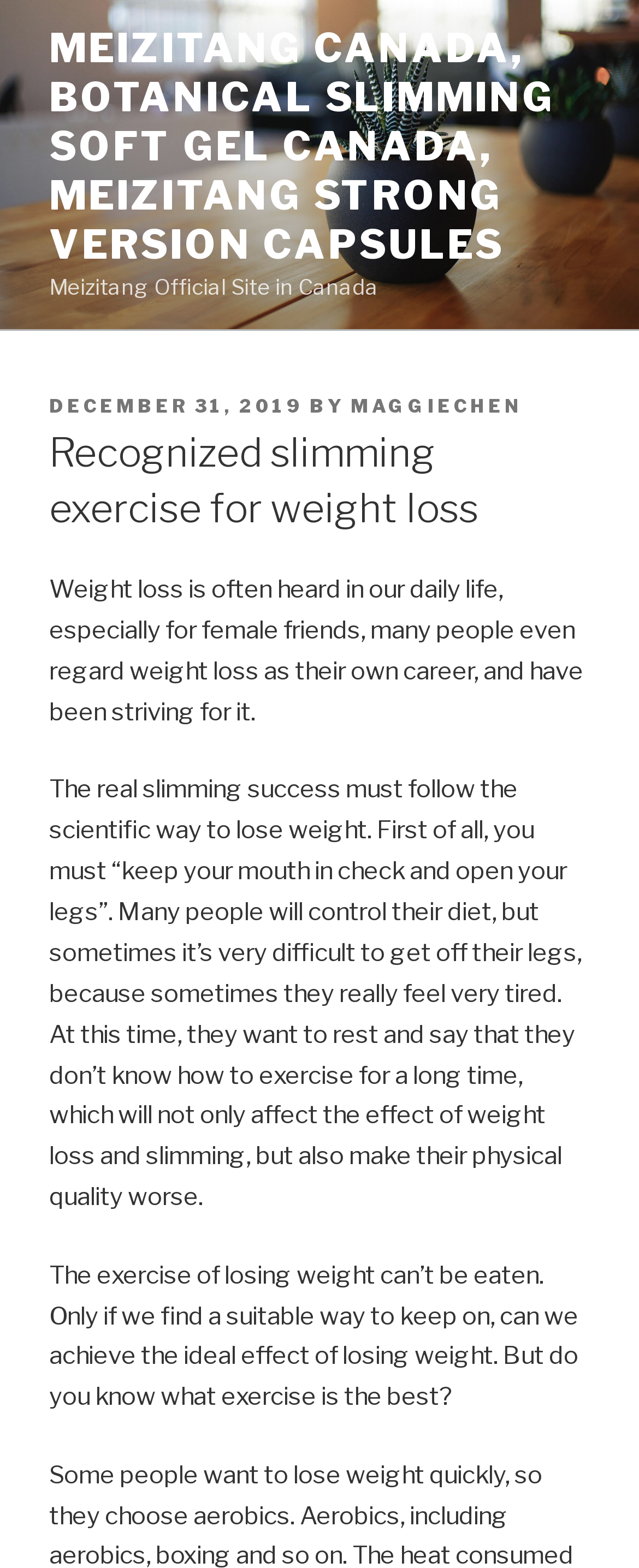Extract the bounding box coordinates of the UI element described by: "maggiechen". The coordinates should include four float numbers ranging from 0 to 1, e.g., [left, top, right, bottom].

[0.549, 0.252, 0.818, 0.266]